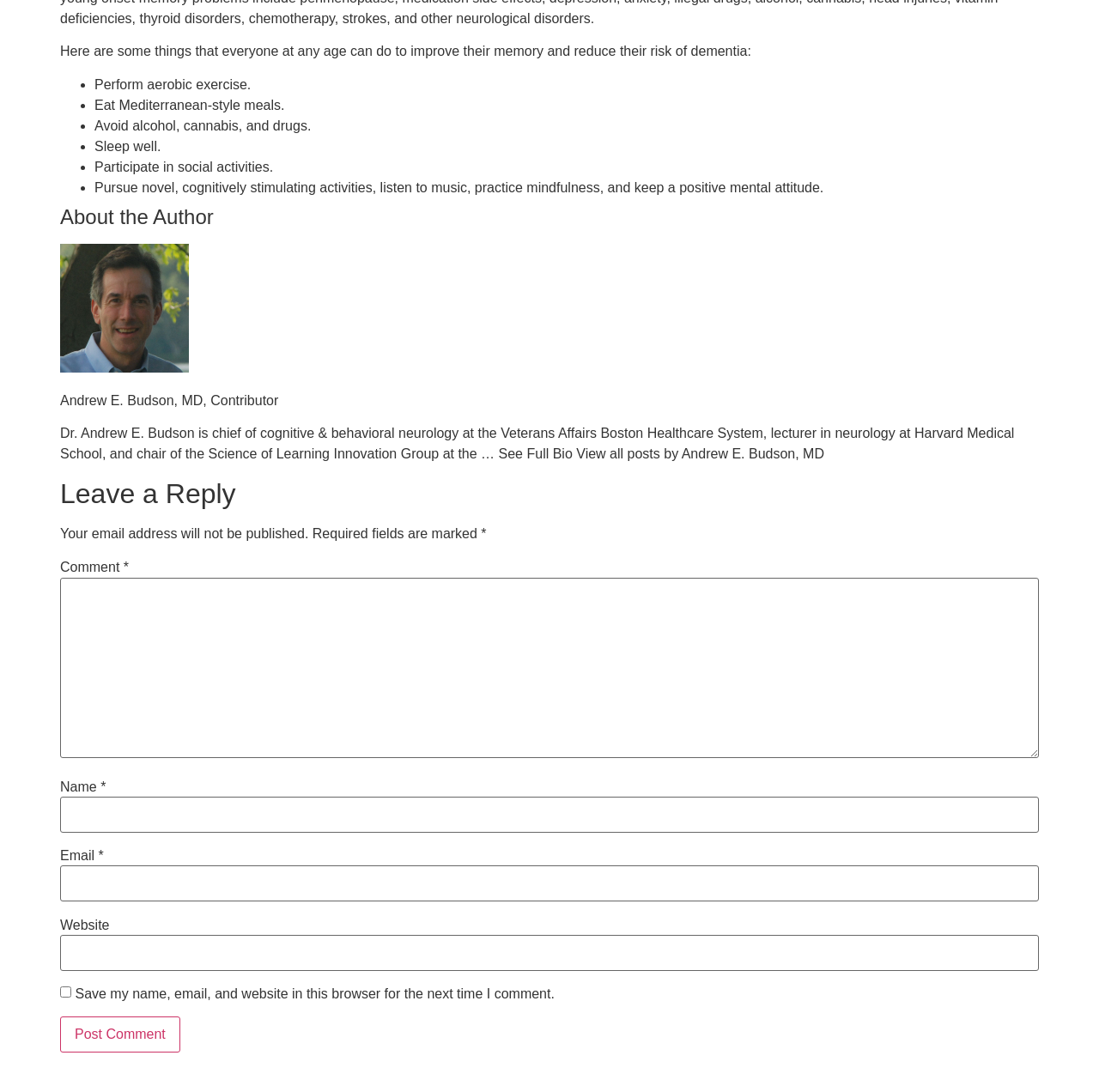Locate the UI element that matches the description parent_node: Email * aria-describedby="email-notes" name="email" in the webpage screenshot. Return the bounding box coordinates in the format (top-left x, top-left y, bottom-right x, bottom-right y), with values ranging from 0 to 1.

[0.055, 0.793, 0.945, 0.826]